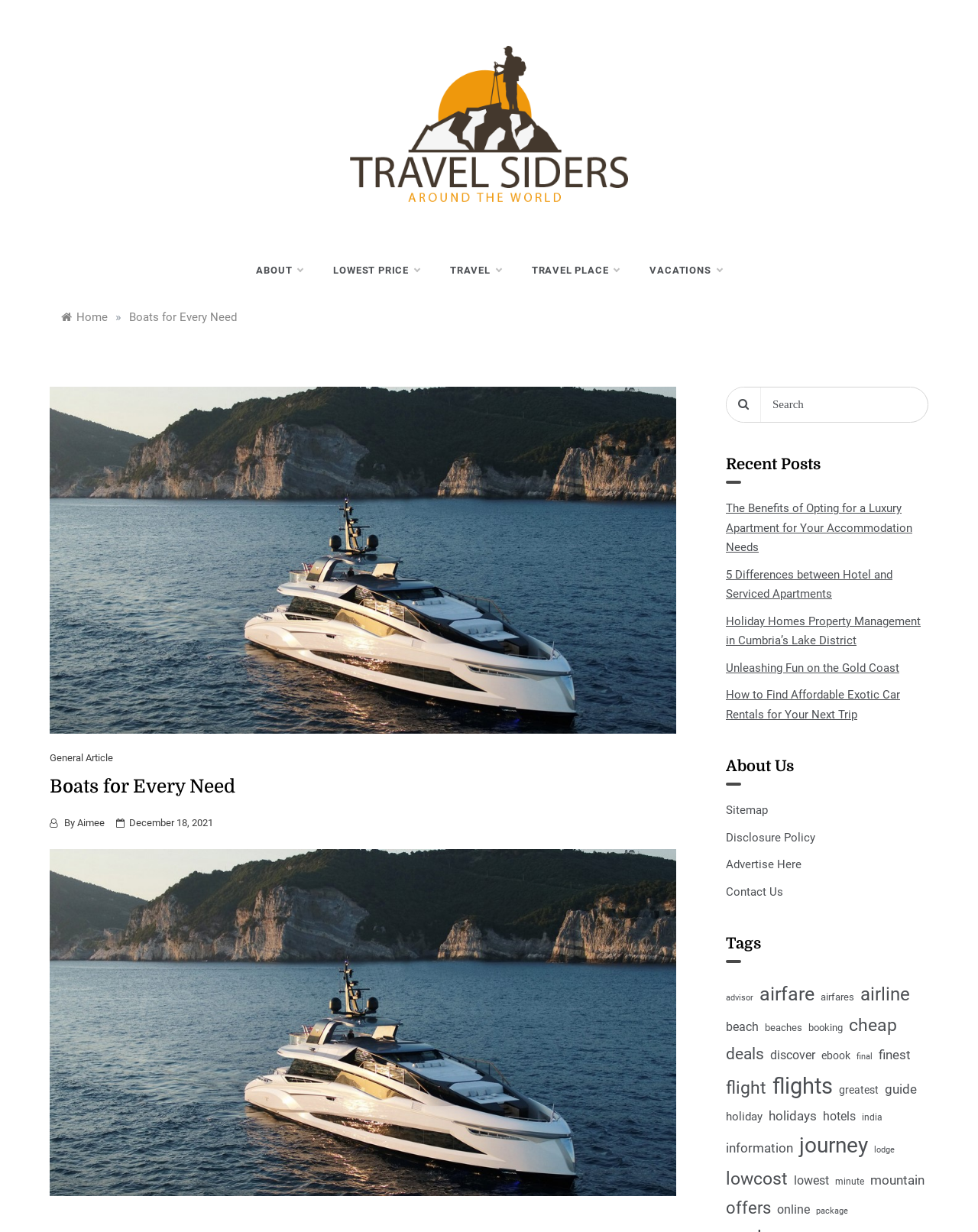Please determine the bounding box coordinates of the element's region to click for the following instruction: "Search for something".

[0.778, 0.315, 0.948, 0.343]